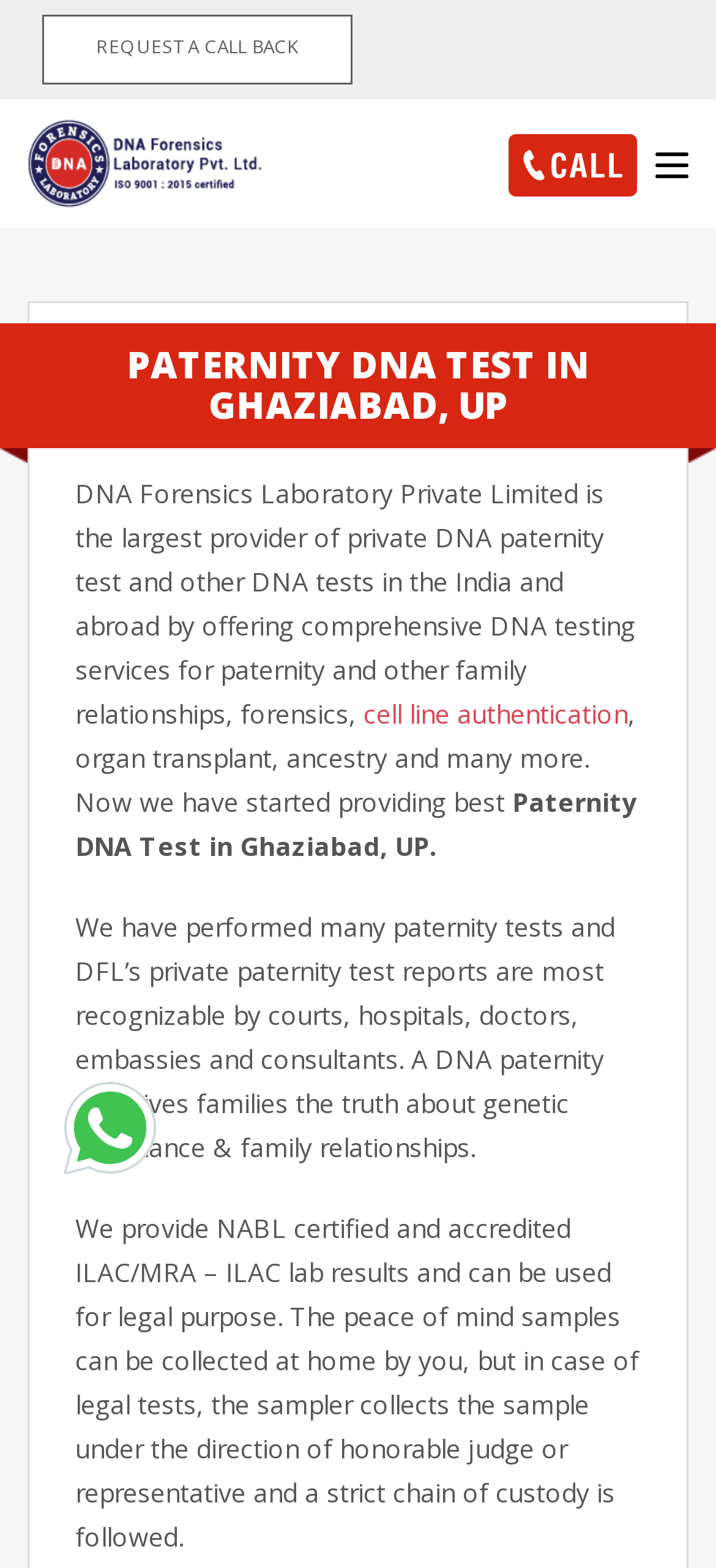Please look at the image and answer the question with a detailed explanation: How can samples be collected for legal tests?

I found the answer by reading the StaticText element that mentions 'in case of legal tests, the sampler collects the sample under the direction of honorable judge or representative', which suggests that samples for legal tests are collected by a sampler under a judge's direction.